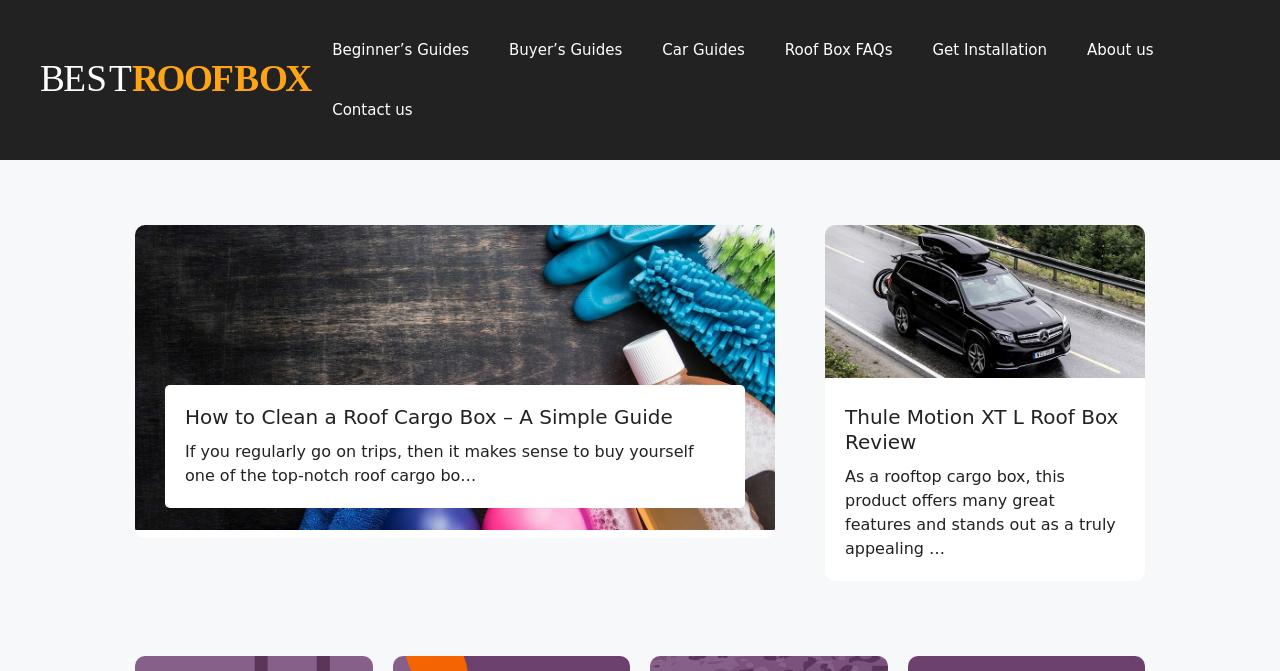Determine the bounding box coordinates of the region I should click to achieve the following instruction: "Go to the 'Beginner’s Guides' page". Ensure the bounding box coordinates are four float numbers between 0 and 1, i.e., [left, top, right, bottom].

[0.244, 0.03, 0.382, 0.119]